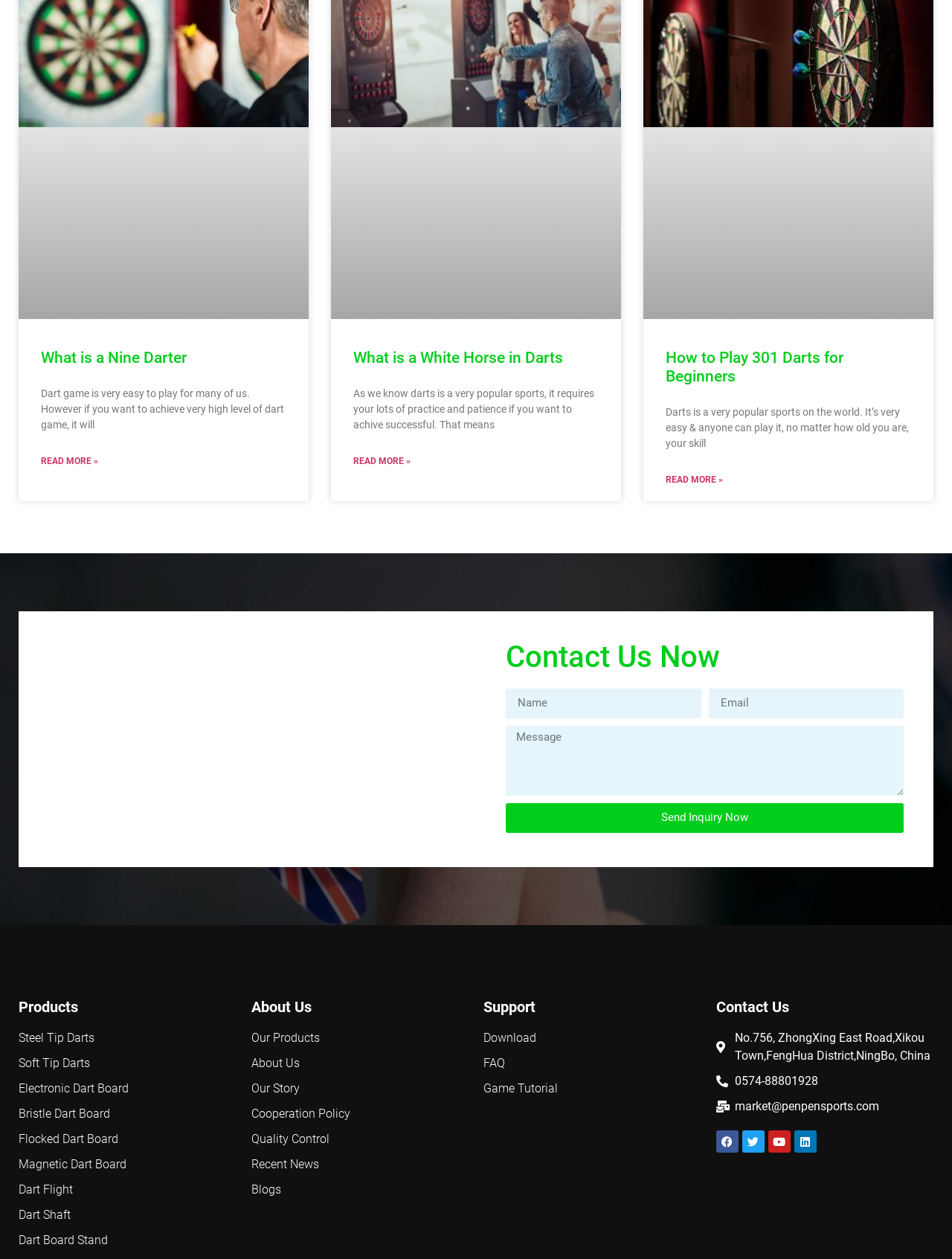What types of darts are available on the website?
Give a comprehensive and detailed explanation for the question.

The webpage contains links to different types of darts, including 'Steel Tip Darts' and 'Soft Tip Darts', suggesting that these types of darts are available on the website.